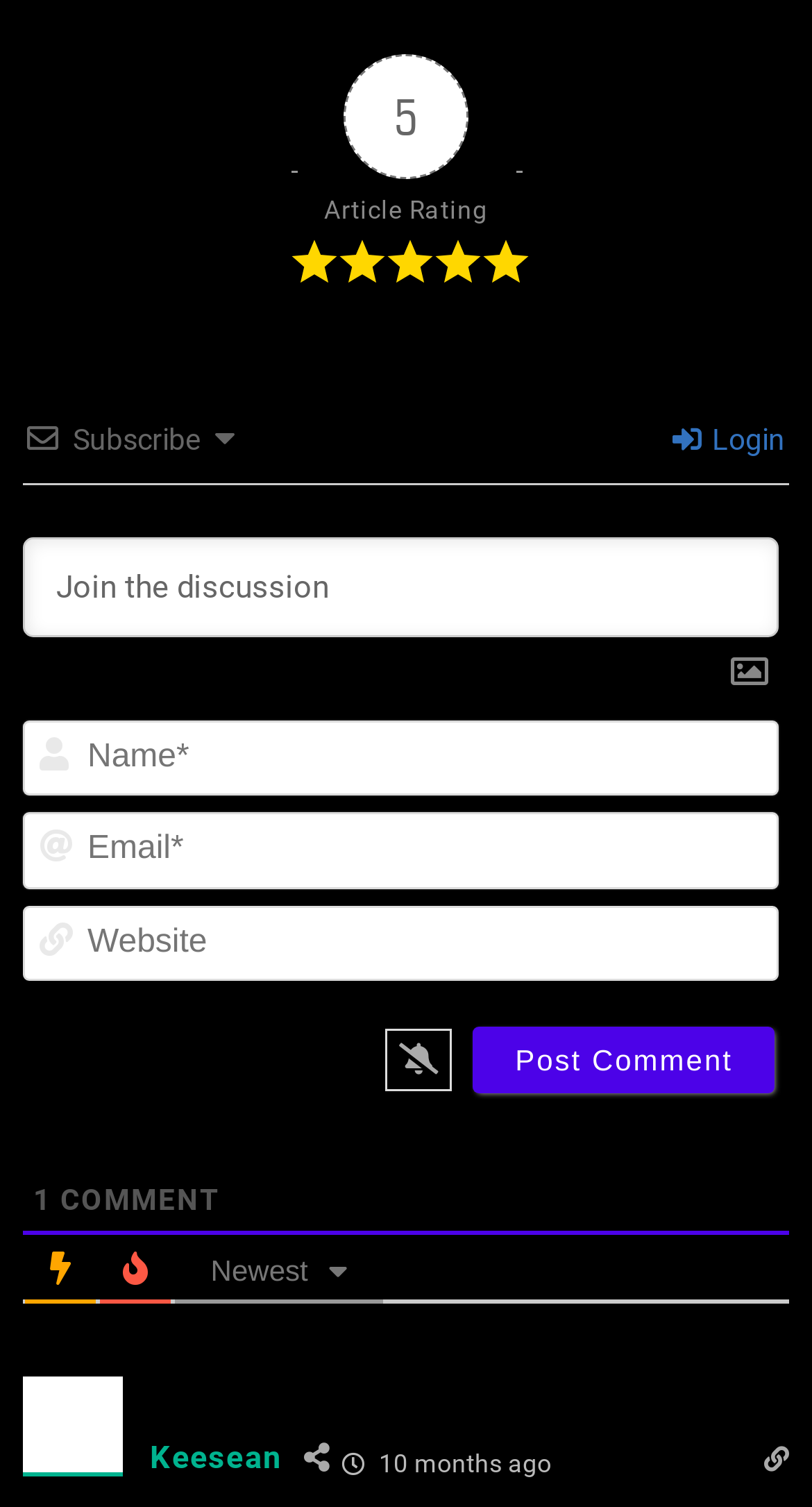Please determine the bounding box coordinates of the element's region to click in order to carry out the following instruction: "Post a comment". The coordinates should be four float numbers between 0 and 1, i.e., [left, top, right, bottom].

[0.583, 0.681, 0.954, 0.726]